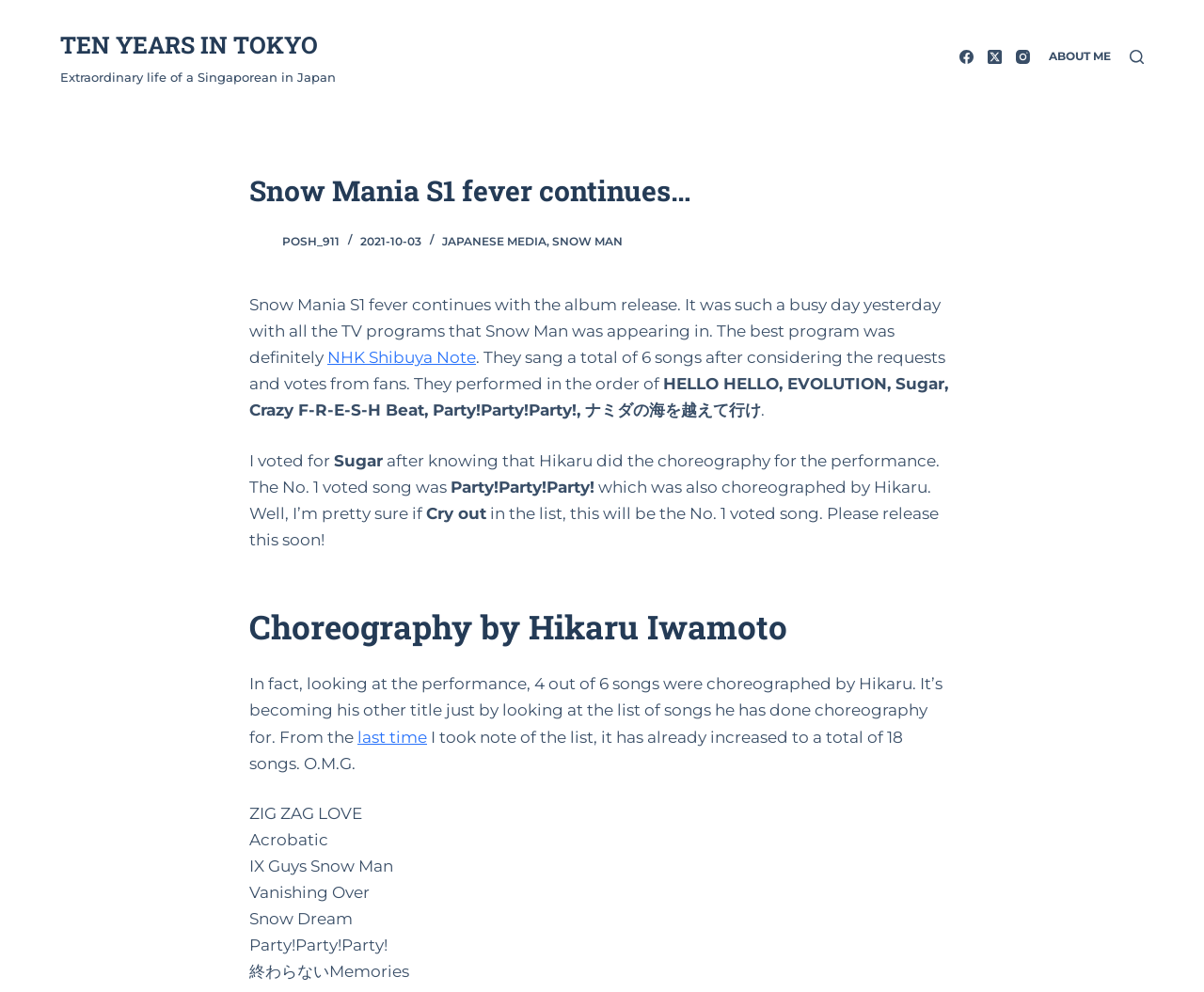Write an elaborate caption that captures the essence of the webpage.

This webpage is about Snow Mania S1 fever, specifically discussing the album release and the group's TV appearances. At the top left, there is a "Skip to content" link. Next to it, there is a link to "TEN YEARS IN TOKYO" and a static text "Extraordinary life of a Singaporean in Japan". 

On the top right, there are social media links to Facebook, Twitter, and Instagram. A navigation menu "Header Menu" is located to the right of the social media links, containing a link to "ABOUT ME". A search button is positioned to the right of the navigation menu.

Below the top section, there is a header with the title "Snow Mania S1 fever continues…". Underneath the title, there is a profile picture of "posh_911" and a link to the profile. The date "2021-10-03" is displayed next to the profile picture. 

The main content of the webpage is a blog post discussing Snow Man's album release and their TV appearances. The post mentions that Snow Man performed six songs on NHK Shibuya Note, including "HELLO HELLO, EVOLUTION, Sugar, Crazy F-R-E-S-H Beat, Party!Party!Party!, ナミダの海を越えて行け". The post also talks about the choreography of the performances, mentioning that Hikaru did the choreography for some of the songs. 

Throughout the post, there are several links to other related topics, such as "last time" and "NHK Shibuya Note". The post also lists out 18 songs that Hikaru has done choreography for, including "ZIG ZAG LOVE", "Acrobatic", "IX Guys Snow Man", "Vanishing Over", "Snow Dream", "Party!Party!Party!", and "終わらないMemories".